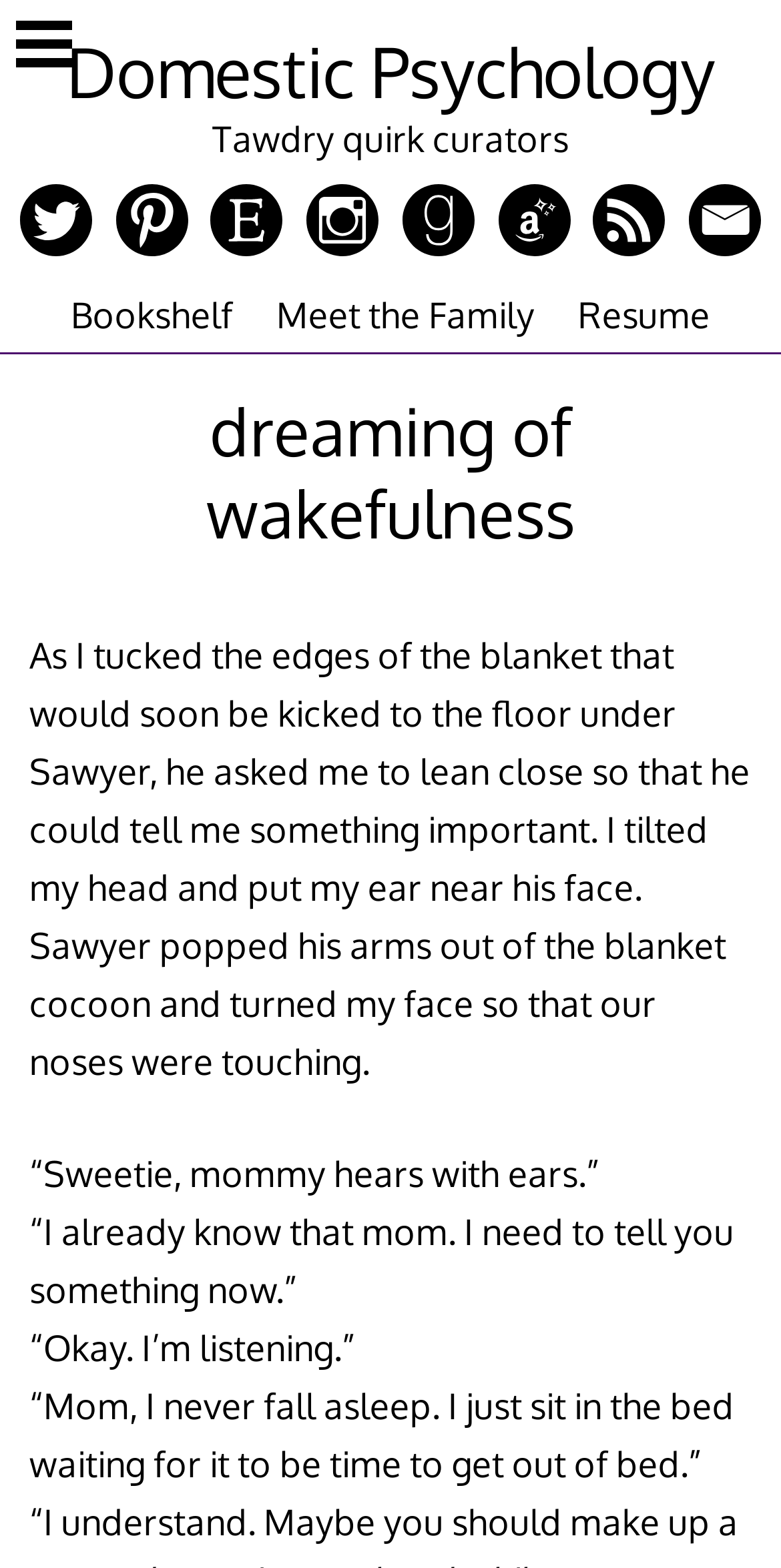Answer this question in one word or a short phrase: What is the text of the first link?

Domestic Psychology